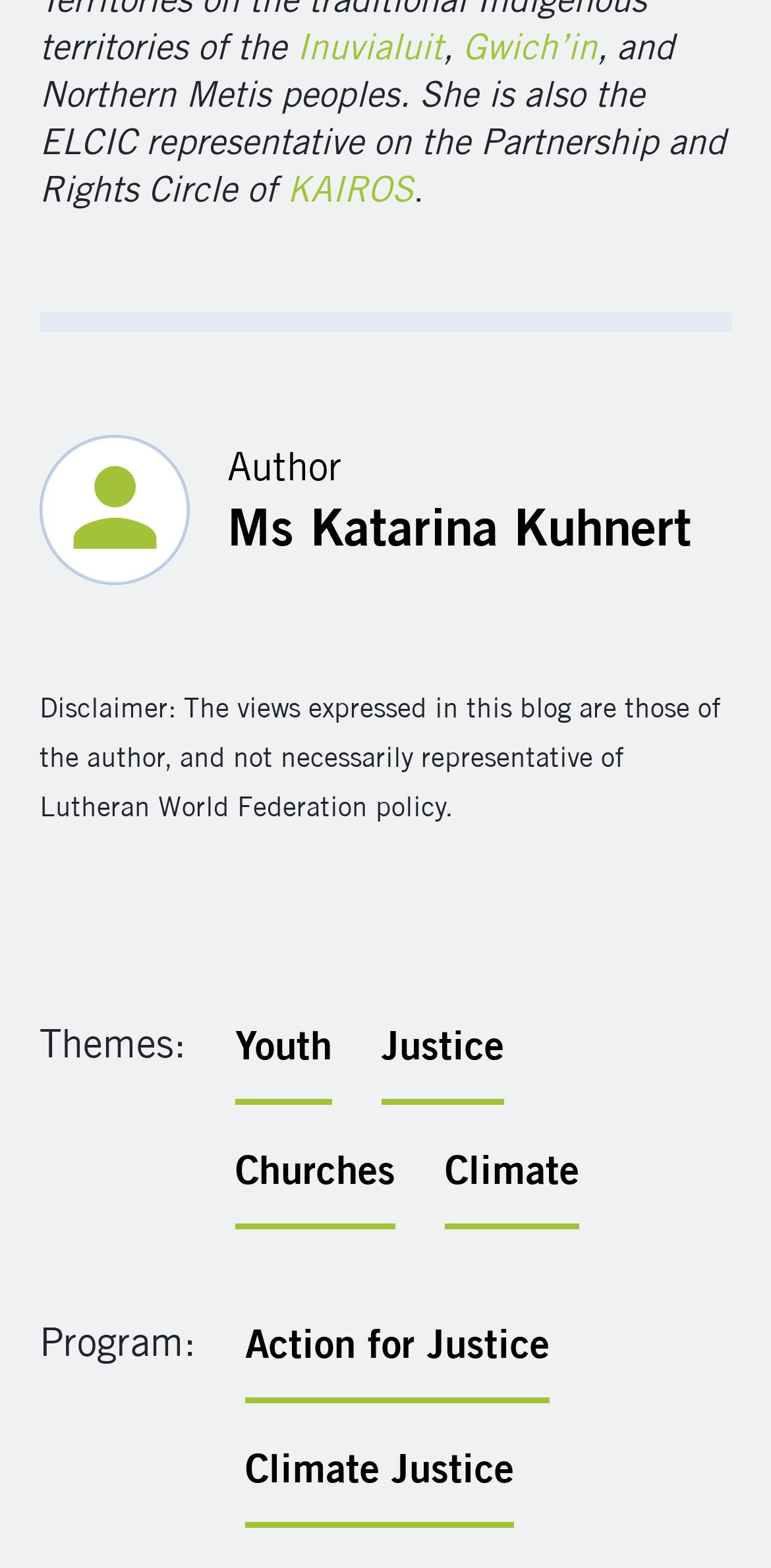What is the disclaimer about?
Answer the question with just one word or phrase using the image.

Views expressed in the blog